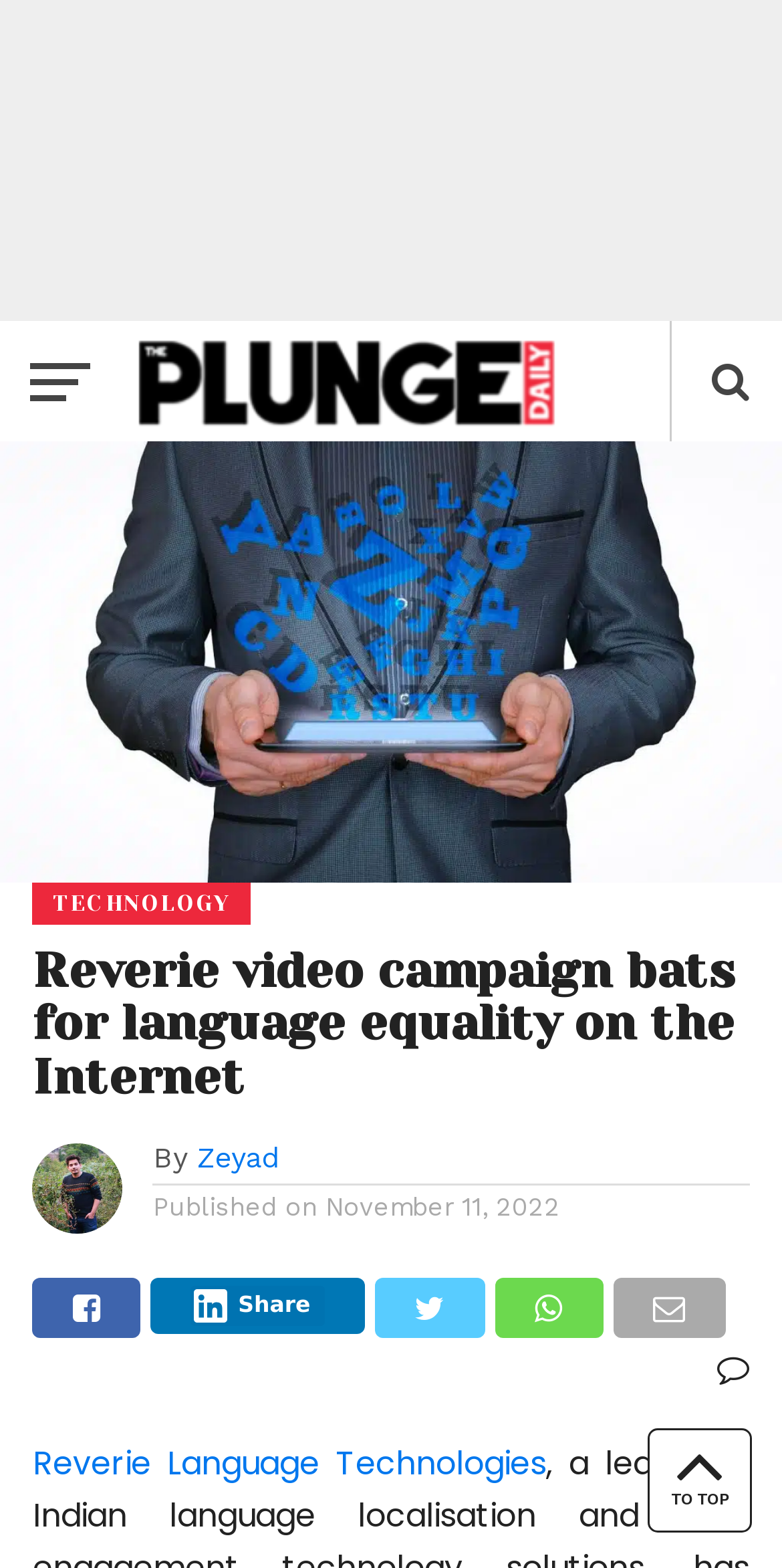What is the name of the company mentioned in the article?
Based on the screenshot, respond with a single word or phrase.

Reverie Language Technologies